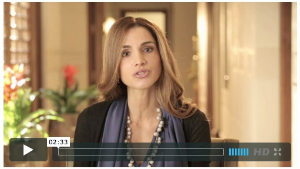Use a single word or phrase to answer the following:
What is the setting of the video?

Professional setting